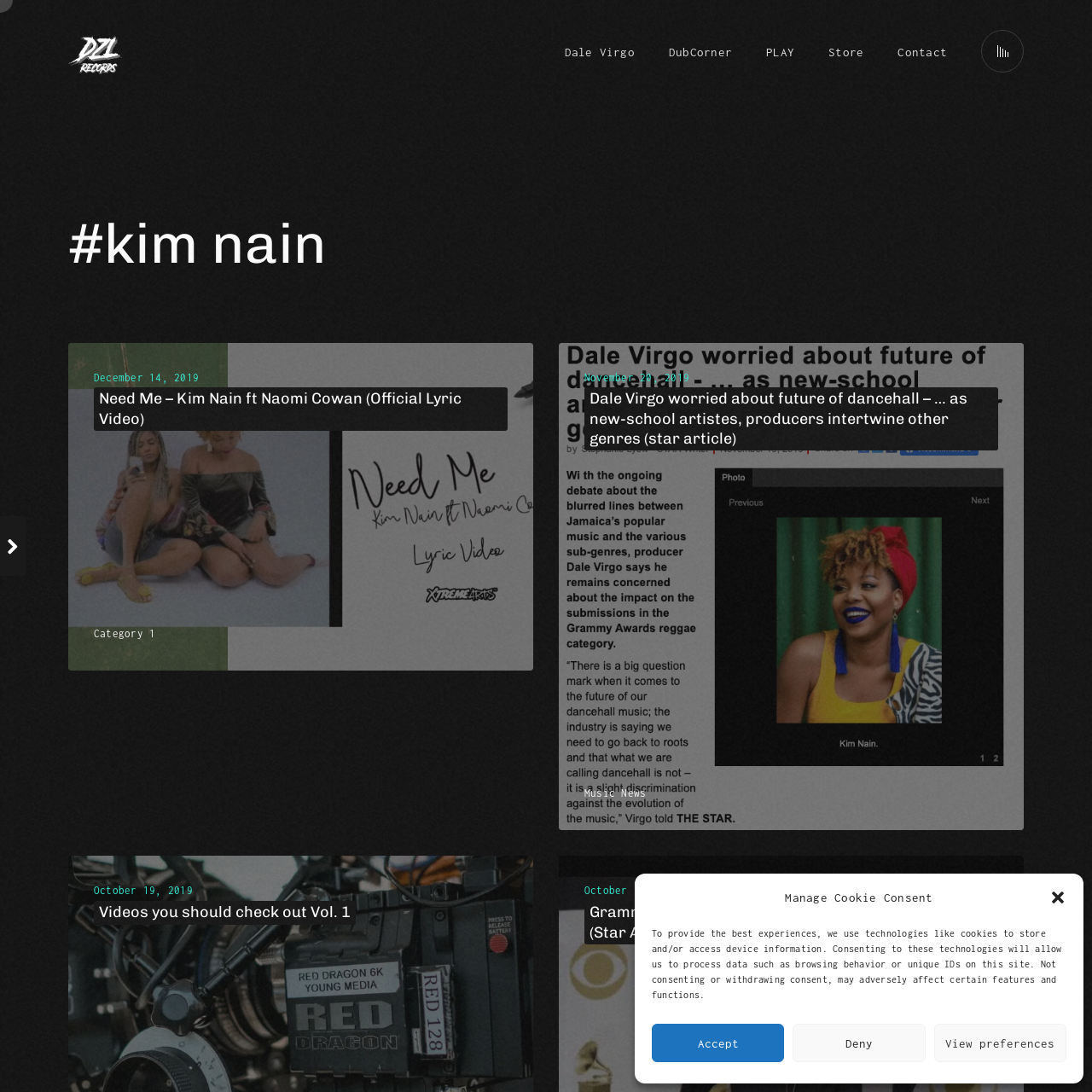What is the date of the first article?
Answer the question using a single word or phrase, according to the image.

December 14, 2019